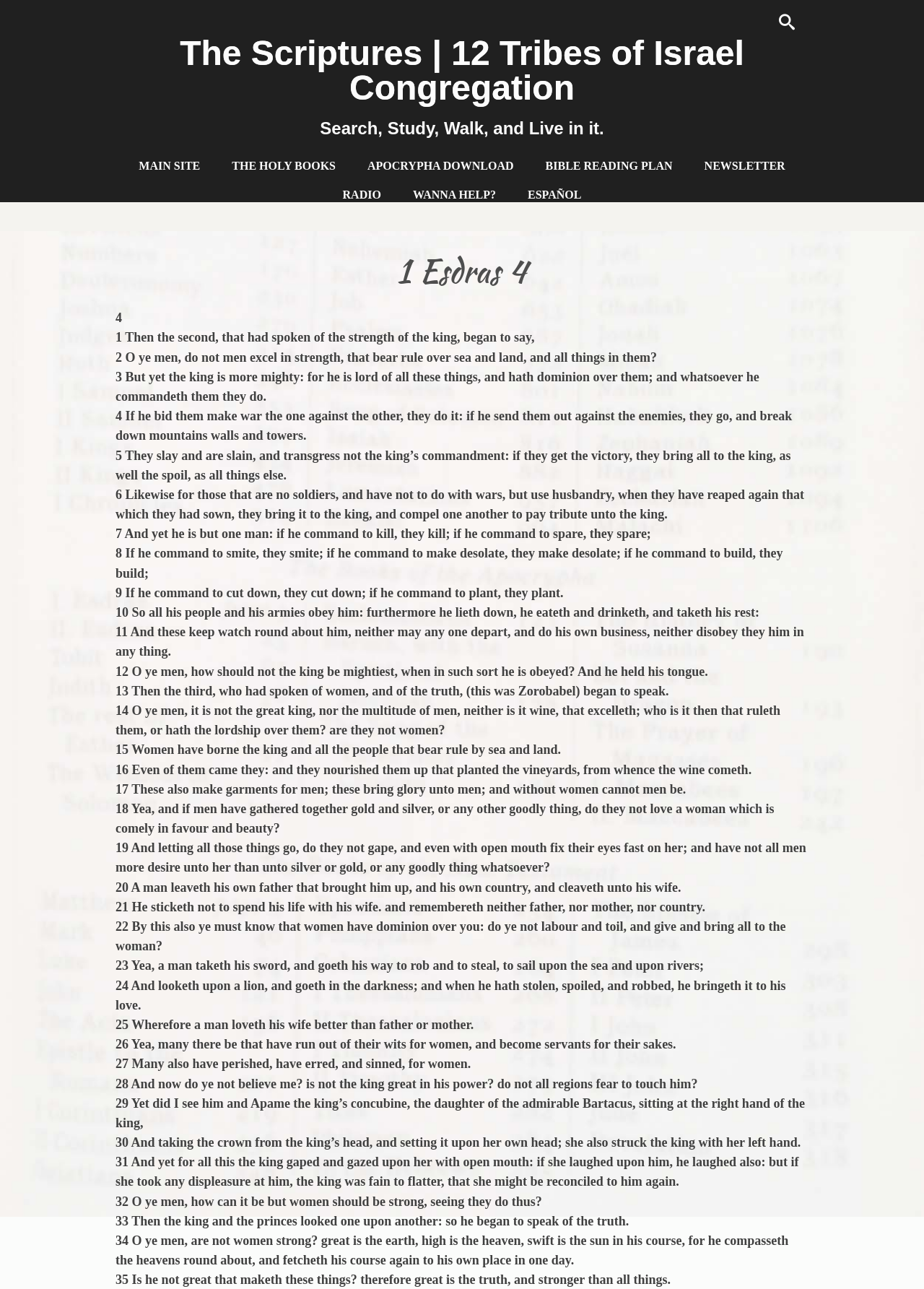Please identify the bounding box coordinates of the area that needs to be clicked to fulfill the following instruction: "Read 1 Esdras 4."

[0.125, 0.196, 0.875, 0.225]